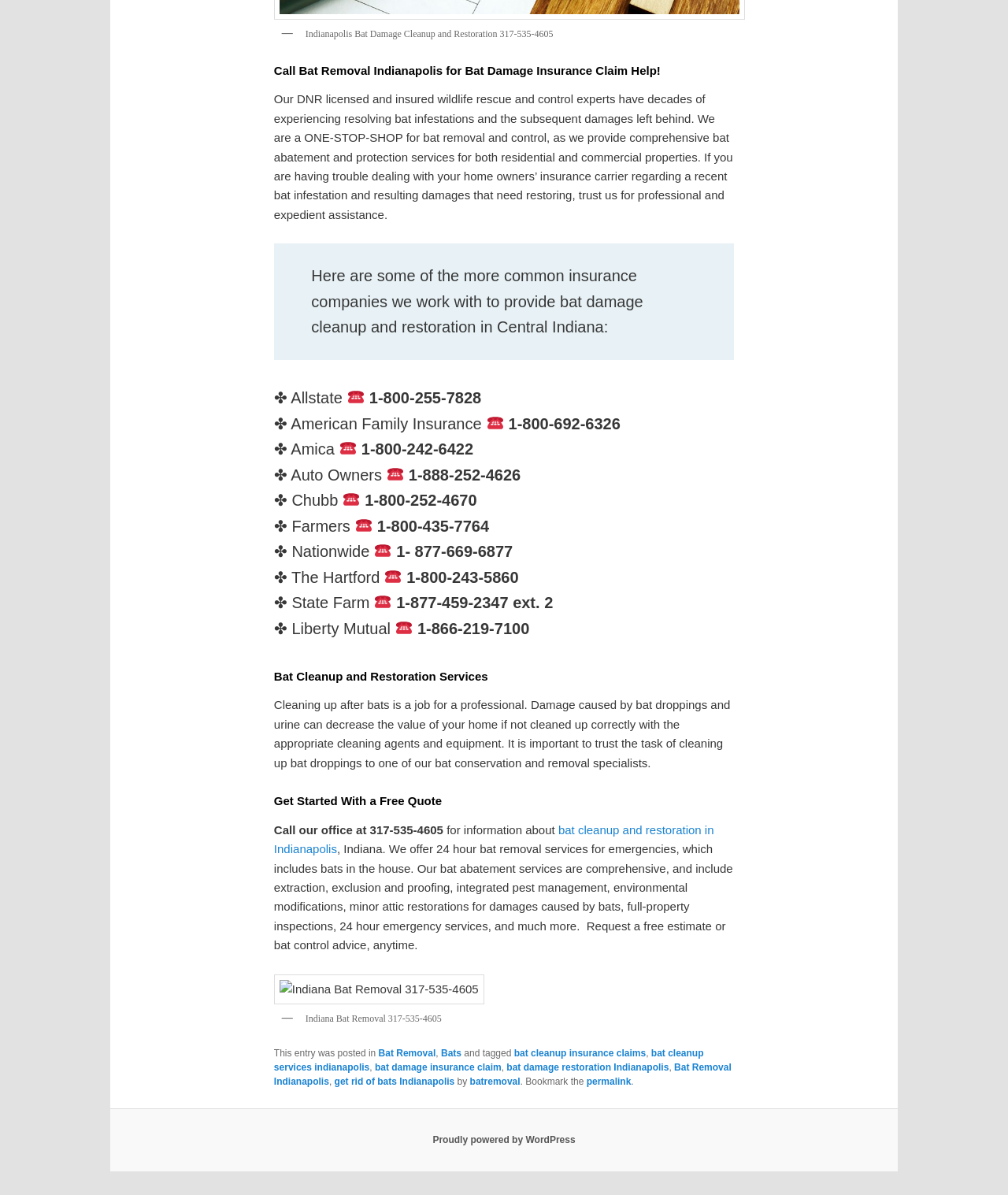Kindly determine the bounding box coordinates of the area that needs to be clicked to fulfill this instruction: "Call for bat removal services".

[0.272, 0.689, 0.44, 0.7]